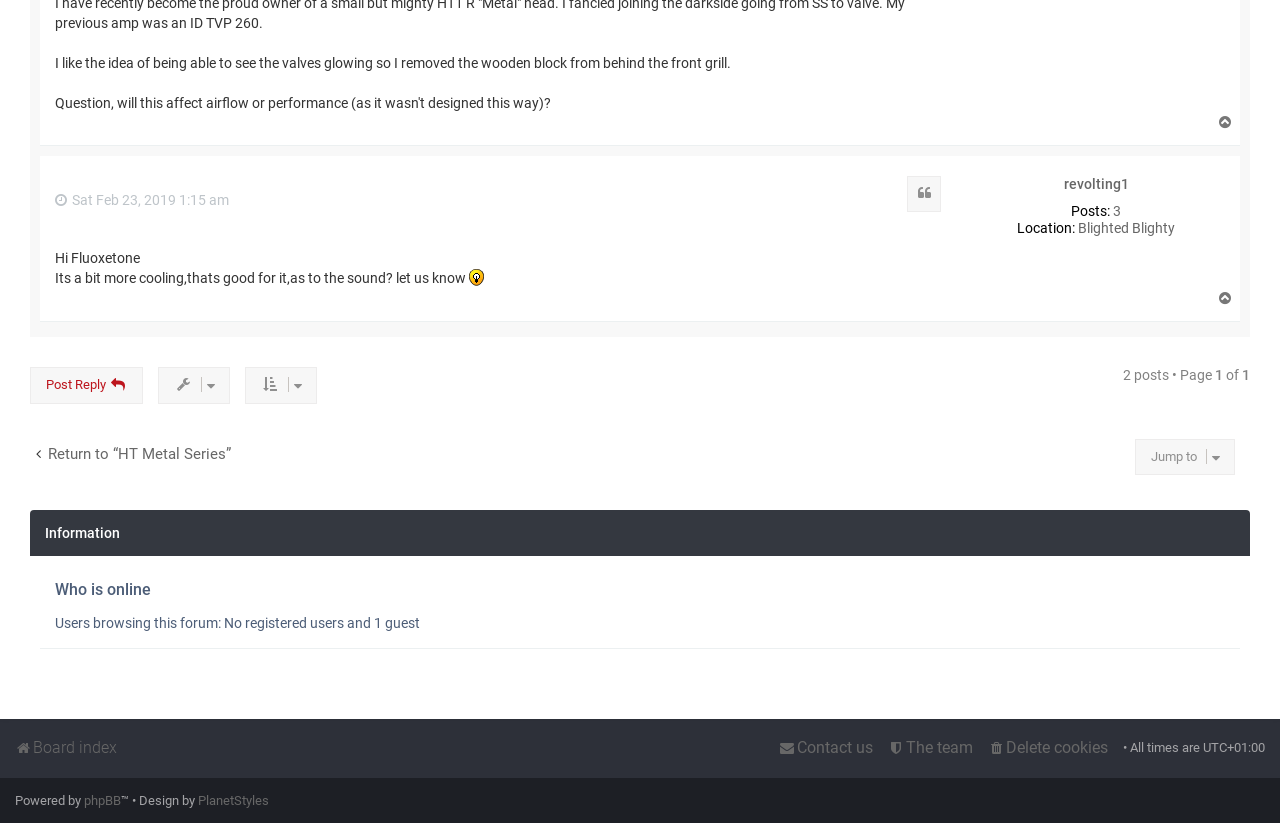Provide the bounding box coordinates for the specified HTML element described in this description: "Quote". The coordinates should be four float numbers ranging from 0 to 1, in the format [left, top, right, bottom].

[0.709, 0.213, 0.735, 0.257]